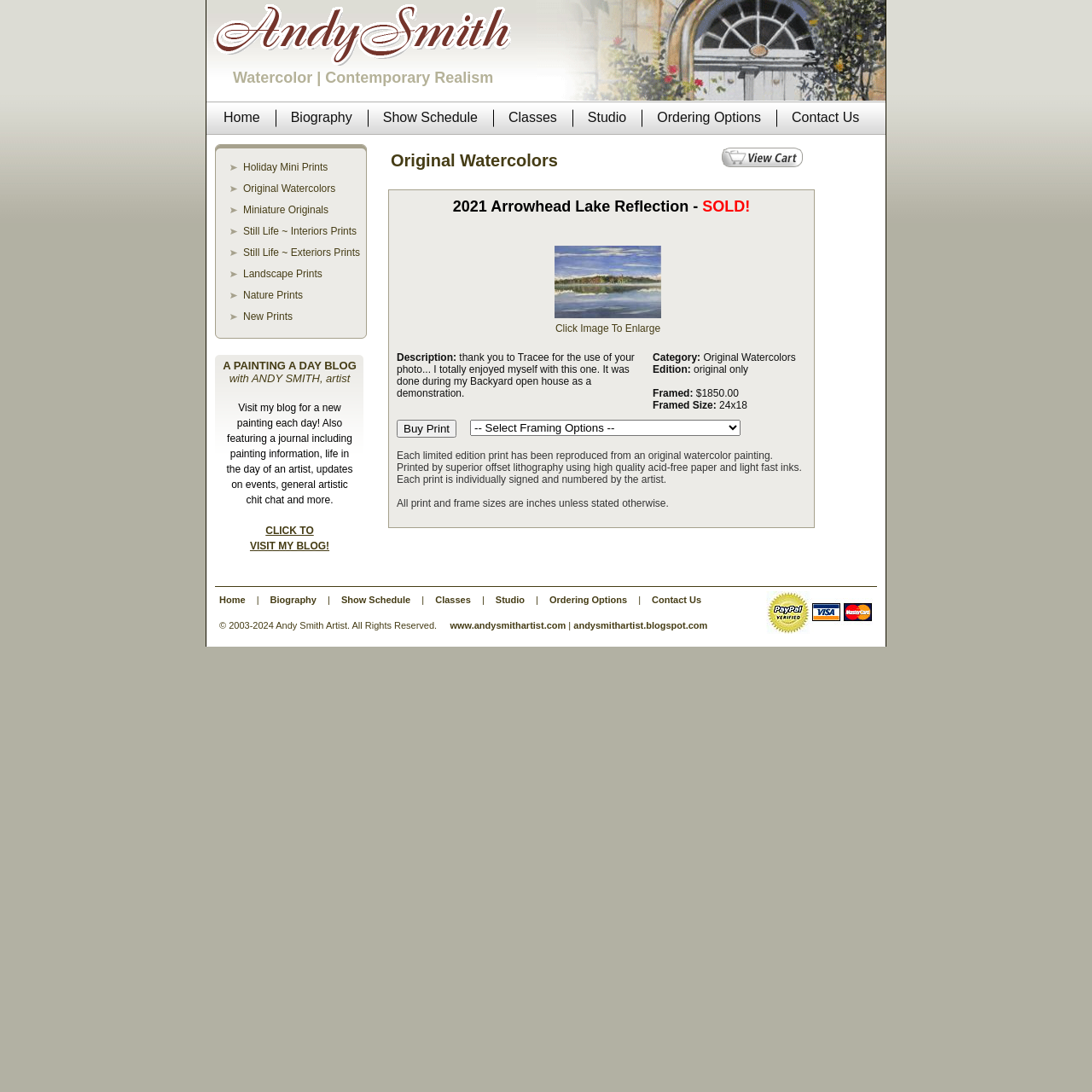Find and provide the bounding box coordinates for the UI element described with: "Contact Us".

[0.717, 0.098, 0.795, 0.118]